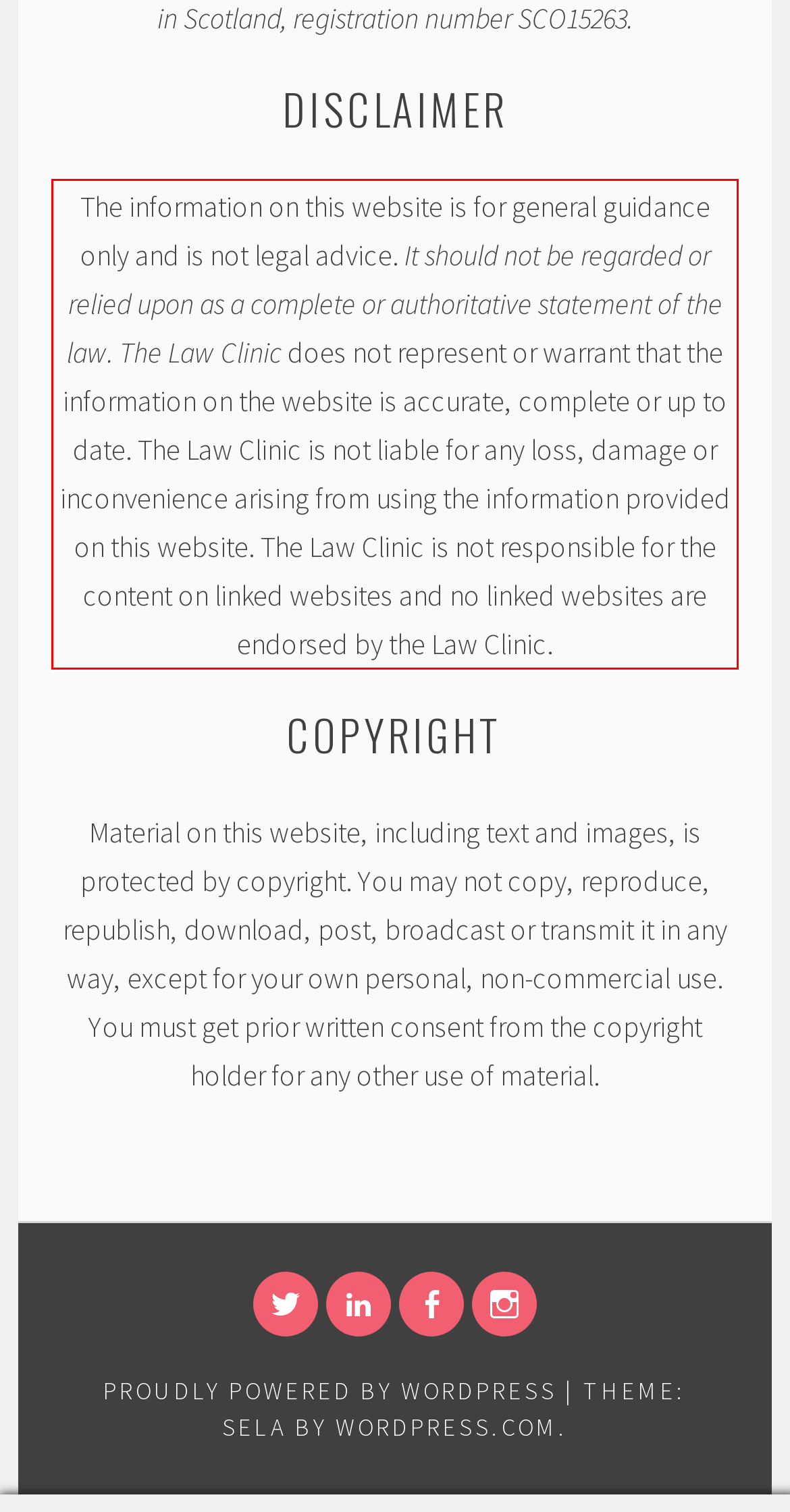You are given a webpage screenshot with a red bounding box around a UI element. Extract and generate the text inside this red bounding box.

The information on this website is for general guidance only and is not legal advice. It should not be regarded or relied upon as a complete or authoritative statement of the law. The Law Clinic does not represent or warrant that the information on the website is accurate, complete or up to date. The Law Clinic is not liable for any loss, damage or inconvenience arising from using the information provided on this website. The Law Clinic is not responsible for the content on linked websites and no linked websites are endorsed by the Law Clinic.